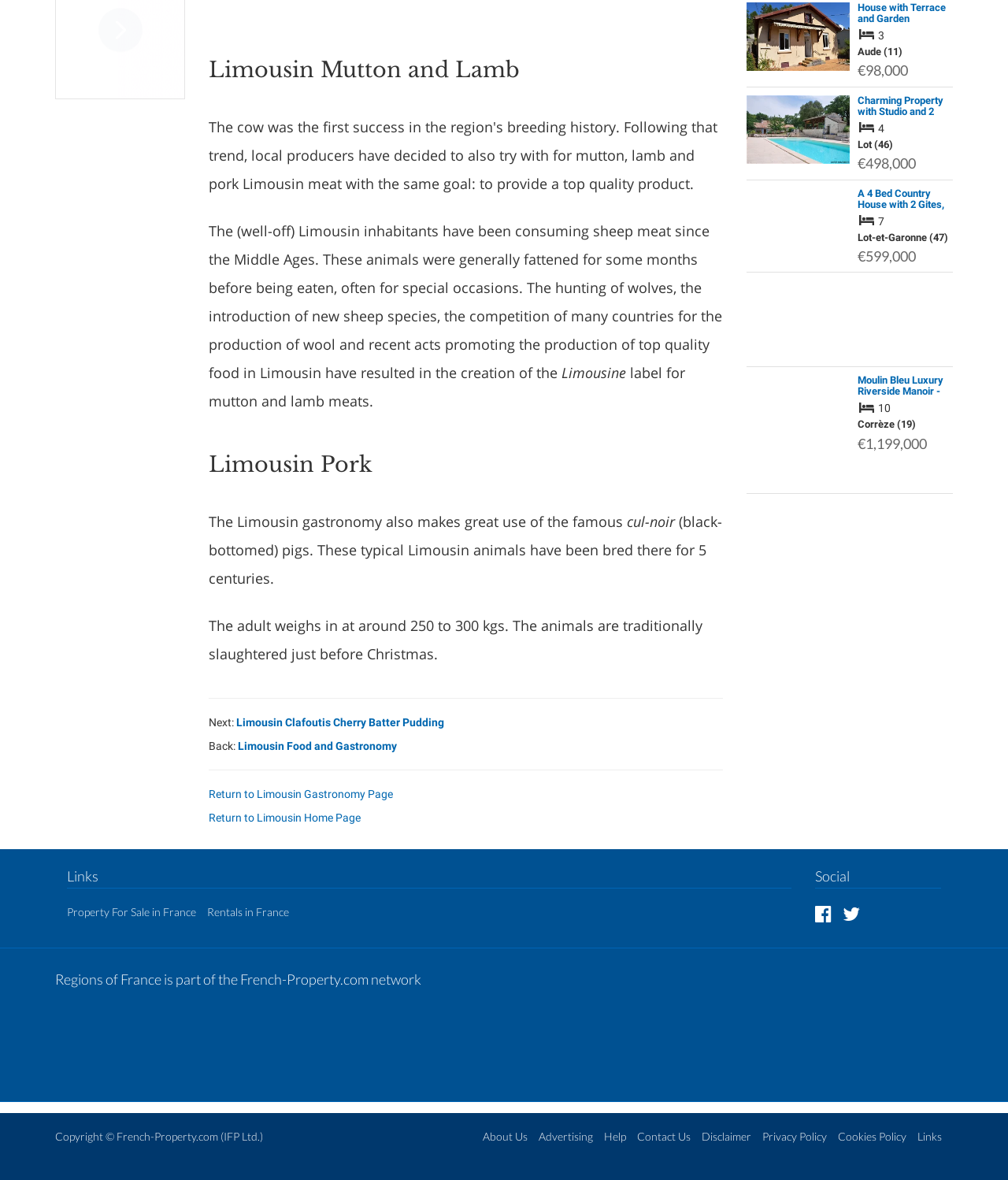What is the purpose of the 'Next' and 'Back' links?
Please use the image to provide a one-word or short phrase answer.

Navigation